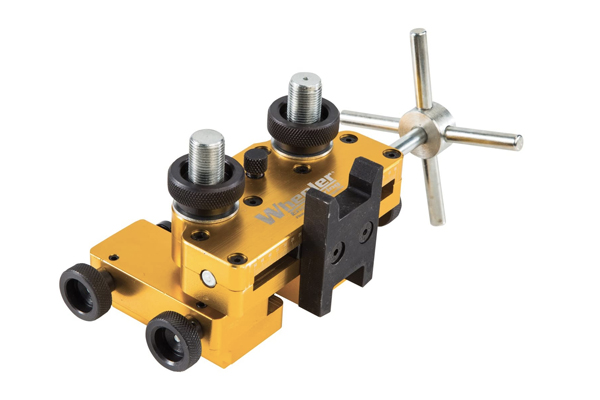Generate an elaborate caption that includes all aspects of the image.

The image showcases the Wheeler Armorer's Handgun Sight Tool, an expert-grade instrument designed primarily for armorers and gunsmiths engaged in high volumes of sight adjustments and replacements. The tool features a sturdy construction with an eye-catching gold finish, complemented by black adjusting knobs that provide precision during use. It is equipped with two adjustable clamps for securing the handgun, ensuring stability while working. The design includes a robust handle and an alignment mechanism that helps users make accurate adjustments, reflecting its professional-grade purpose. Although priced on the higher end of the market, this tool is recognized for its quality and effectiveness, making it a worthwhile investment for serious handgun enthusiasts and professionals alike.